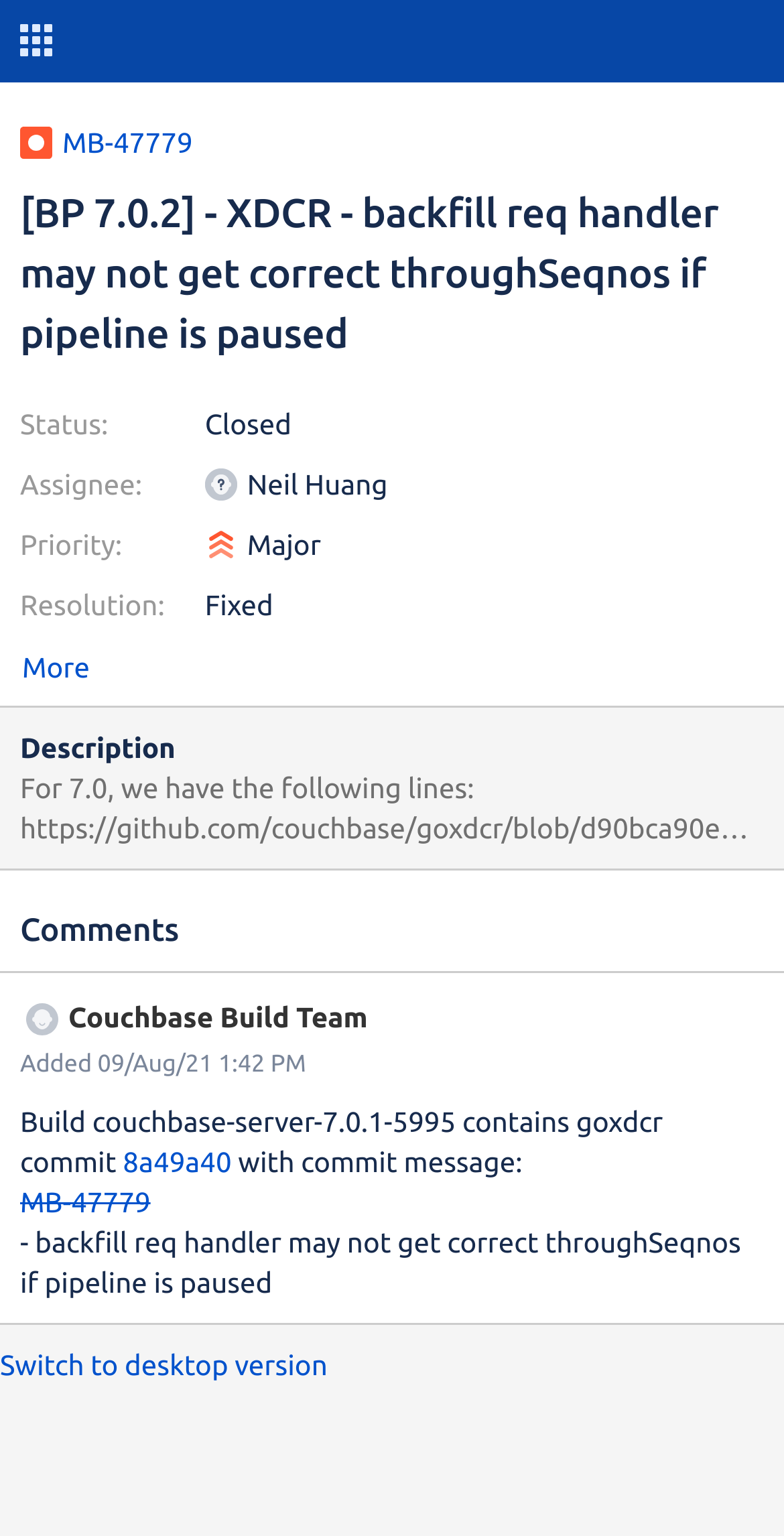Using the given description, provide the bounding box coordinates formatted as (top-left x, top-left y, bottom-right x, bottom-right y), with all values being floating point numbers between 0 and 1. Description: MB-47779

[0.026, 0.768, 0.974, 0.795]